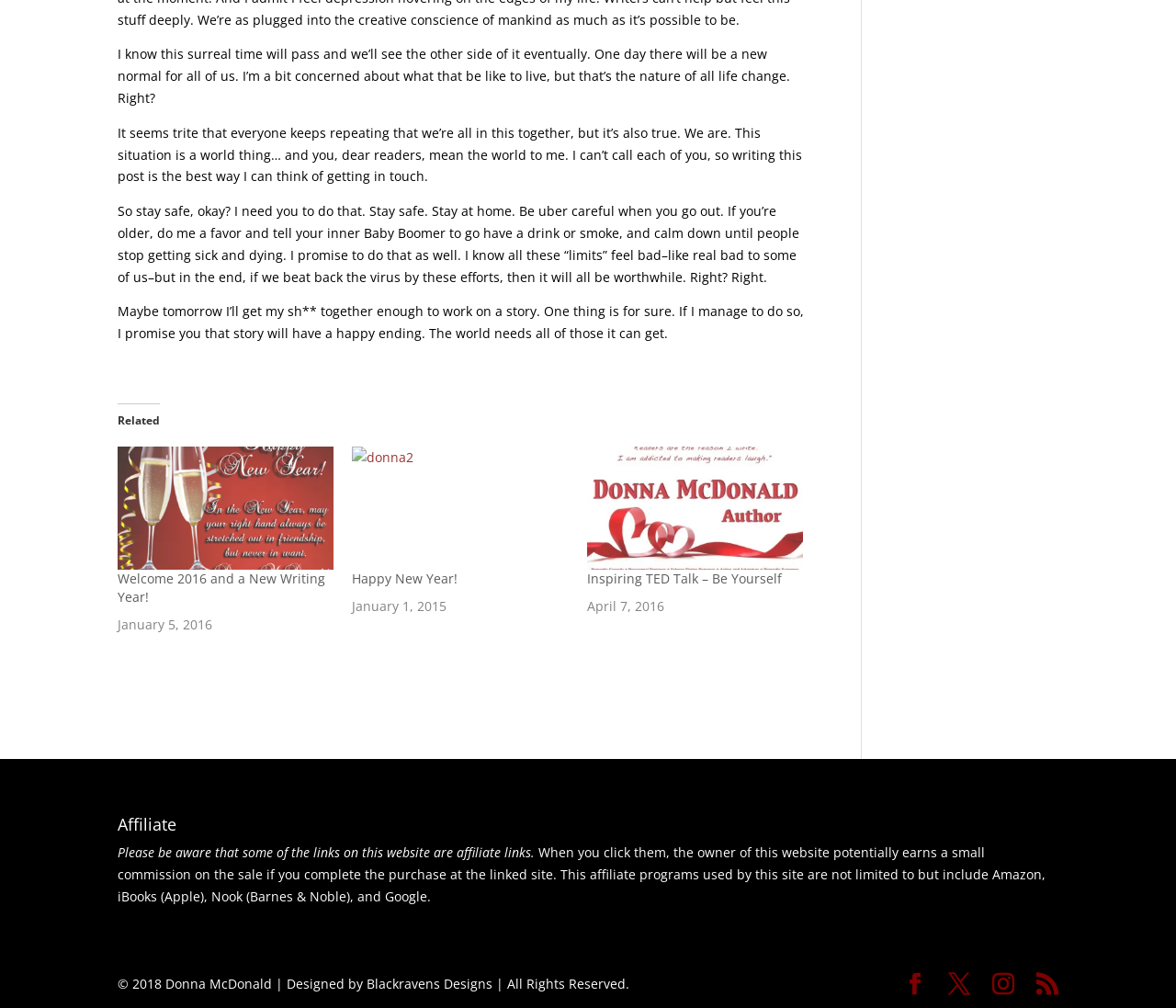Please predict the bounding box coordinates of the element's region where a click is necessary to complete the following instruction: "View post 'Happy New Year!'". The coordinates should be represented by four float numbers between 0 and 1, i.e., [left, top, right, bottom].

[0.3, 0.566, 0.483, 0.593]